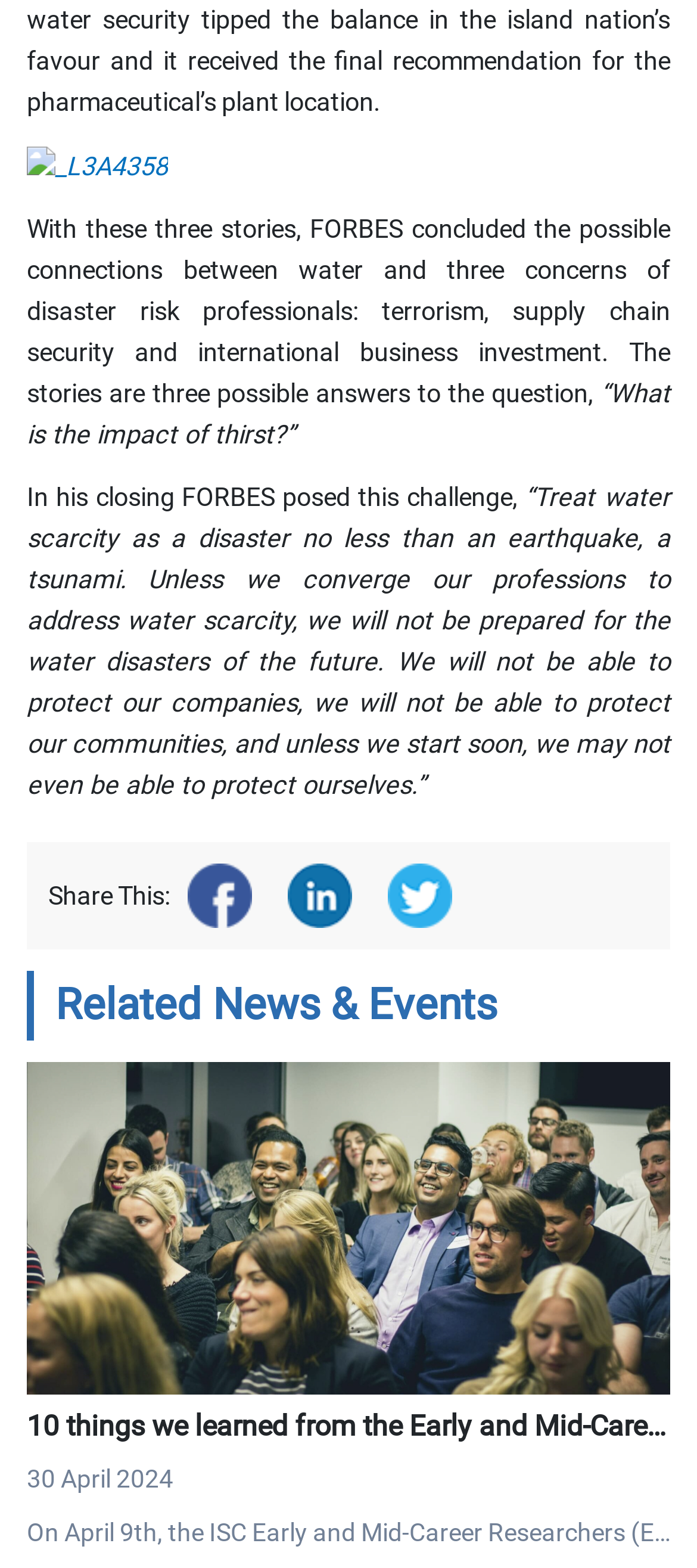Who is the author of the quote?
Observe the image and answer the question with a one-word or short phrase response.

FORBES